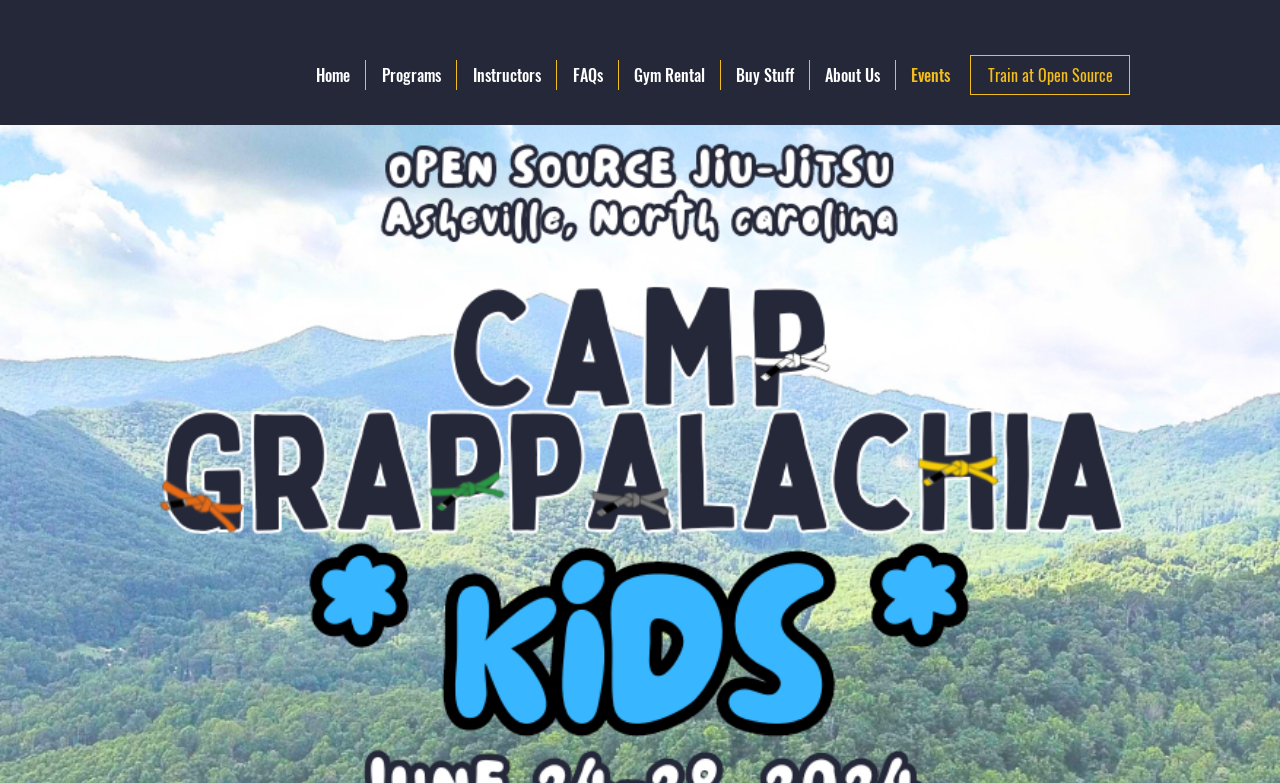Please determine the bounding box coordinates for the element that should be clicked to follow these instructions: "go to home page".

[0.234, 0.077, 0.285, 0.115]